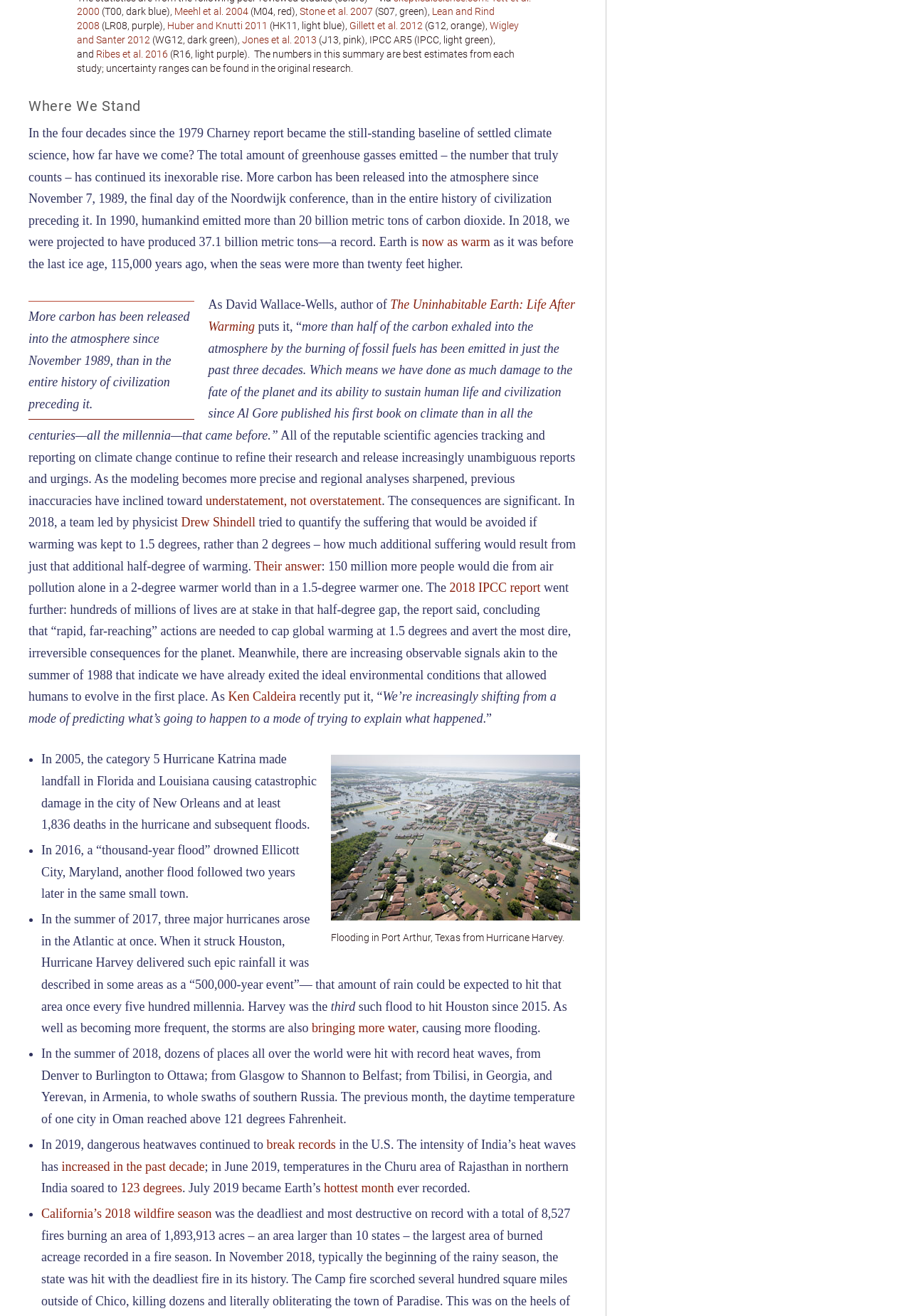Please provide a comprehensive response to the question below by analyzing the image: 
What is the main topic of this webpage?

Based on the content of the webpage, it appears to be discussing the impact of climate change on the environment and human life. The text mentions various statistics and events related to climate change, such as rising carbon emissions, increased temperatures, and natural disasters.